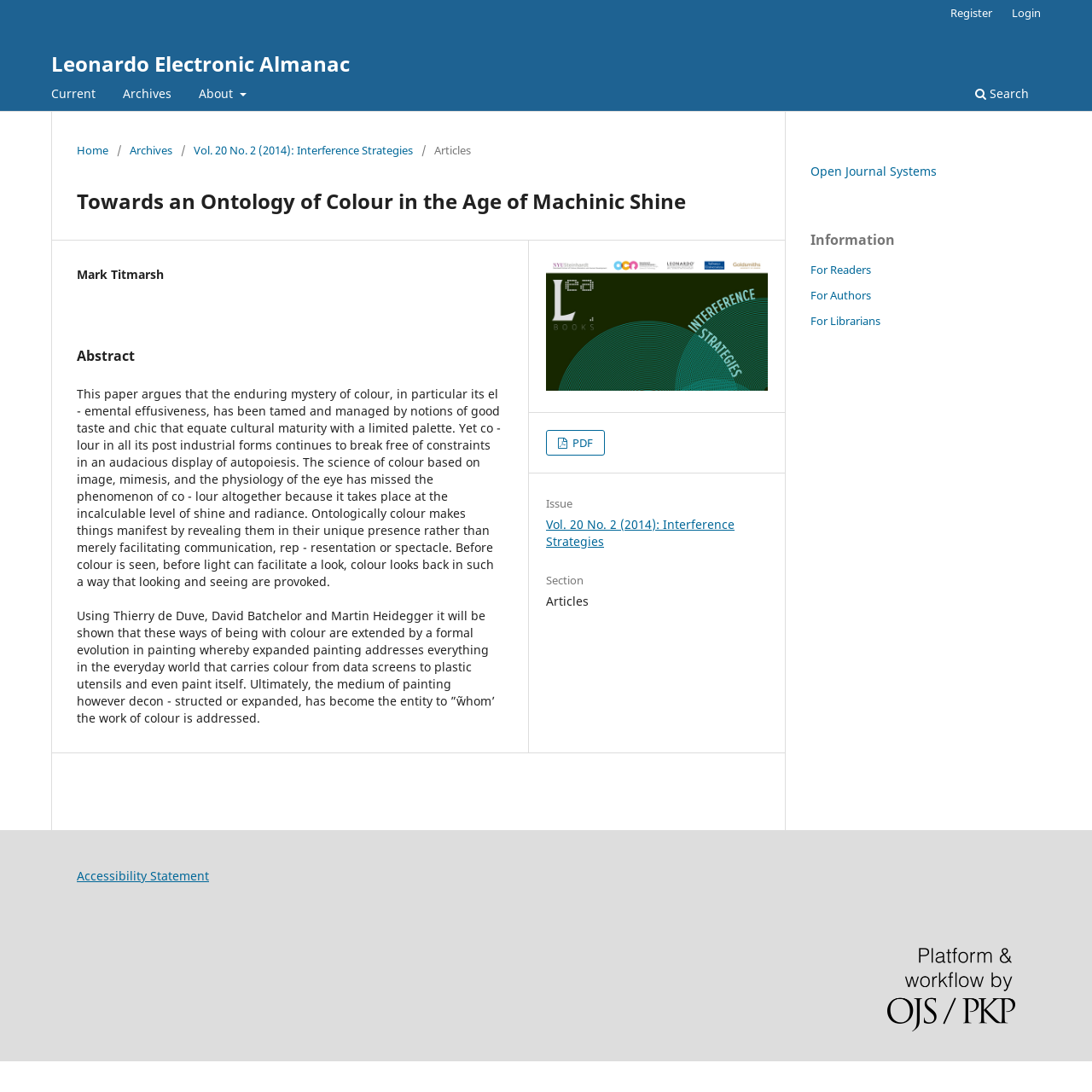Create an in-depth description of the webpage, covering main sections.

The webpage is an article page from the Leonardo Electronic Almanac, a publication focused on art and technology. The page is divided into several sections. At the top, there is a navigation bar with links to "Current", "Archives", "About", "Search", "Register", and "Login". Below the navigation bar, there is a main content area with a secondary navigation section that shows the article's location within the website's hierarchy.

The main content area is dominated by the article itself, which has a heading "Towards an Ontology of Colour in the Age of Machinic Shine" and is written by Mark Titmarsh. The article has an abstract that discusses the concept of color and its relationship to good taste, cultural maturity, and the physiology of the eye. The abstract is followed by a longer text that explores the idea of color in more depth, referencing philosophers and artists such as Thierry de Duve, David Batchelor, and Martin Heidegger.

To the right of the article, there is a sidebar with links to "Open Journal Systems" and several sections of information, including "For Readers", "For Authors", and "For Librarians". At the very bottom of the page, there is a section with a link to an "Accessibility Statement" and a complementary section with a link to more information about the publishing system.

There are several links and buttons throughout the page, including a link to download the article as a PDF and links to related issues and sections of the publication. There is also an image at the bottom of the page, which appears to be a logo or icon related to the publishing system.